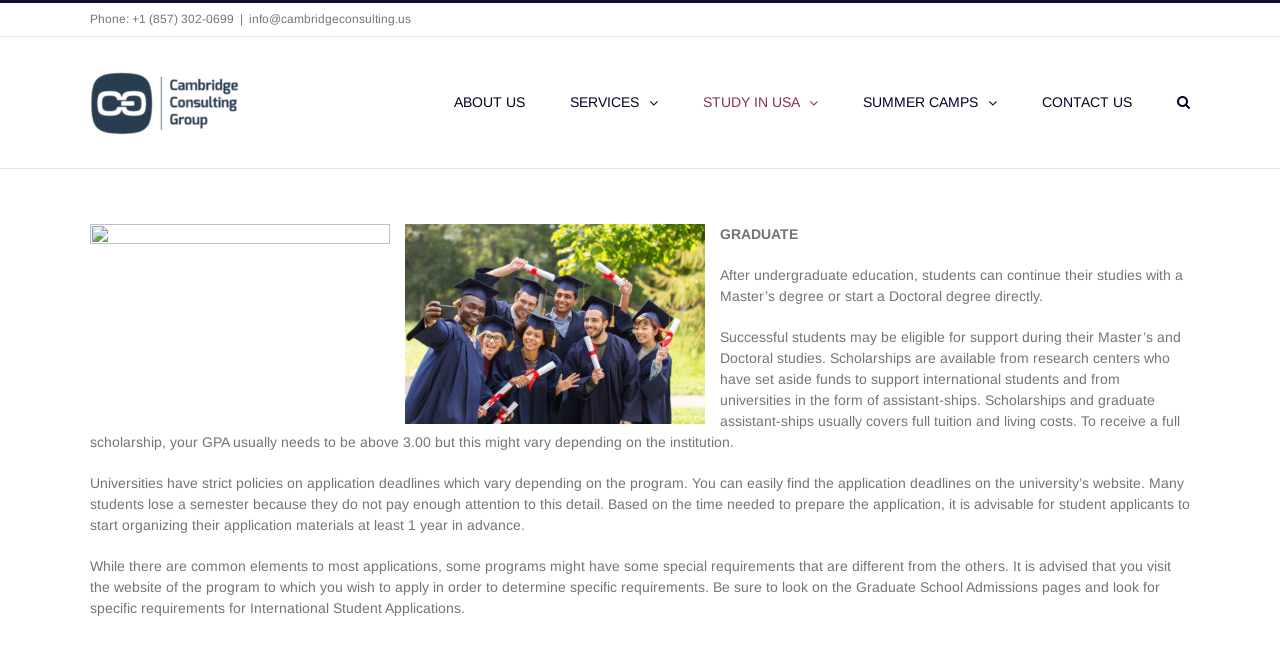Please specify the bounding box coordinates of the clickable section necessary to execute the following command: "Click the 'CONTACT US' menu item".

[0.814, 0.056, 0.884, 0.252]